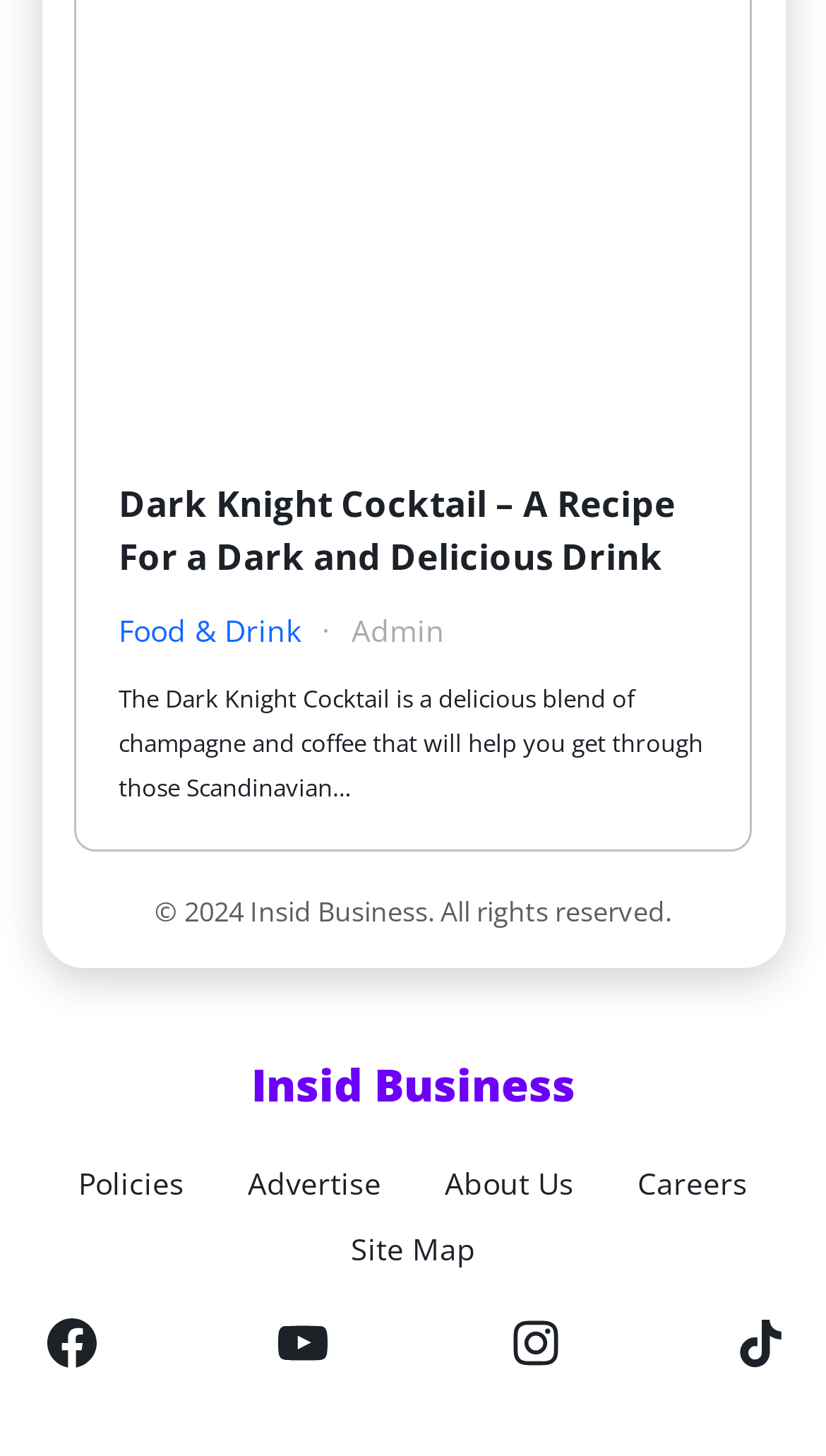What is the category of the article?
Provide a short answer using one word or a brief phrase based on the image.

Food & Drink